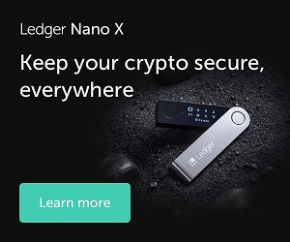Based on the image, please elaborate on the answer to the following question:
What action is encouraged by the call-to-action button?

The call-to-action button labeled 'Learn more' is an invitation for viewers to explore additional information about the product, indicating that the button is encouraging users to learn more about the Ledger Nano X.